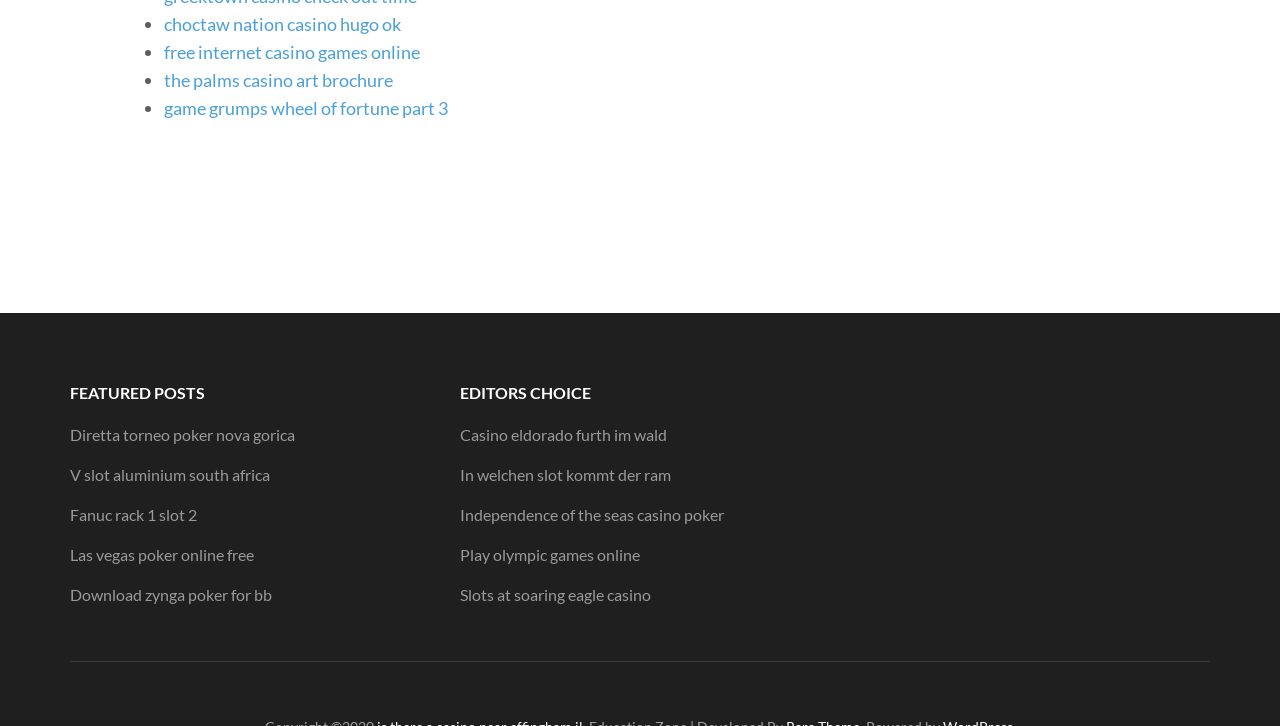How many links are under 'EDITORS CHOICE'?
Using the image, elaborate on the answer with as much detail as possible.

I examined the section labeled 'EDITORS CHOICE' and counted the number of links underneath it, which is 5.